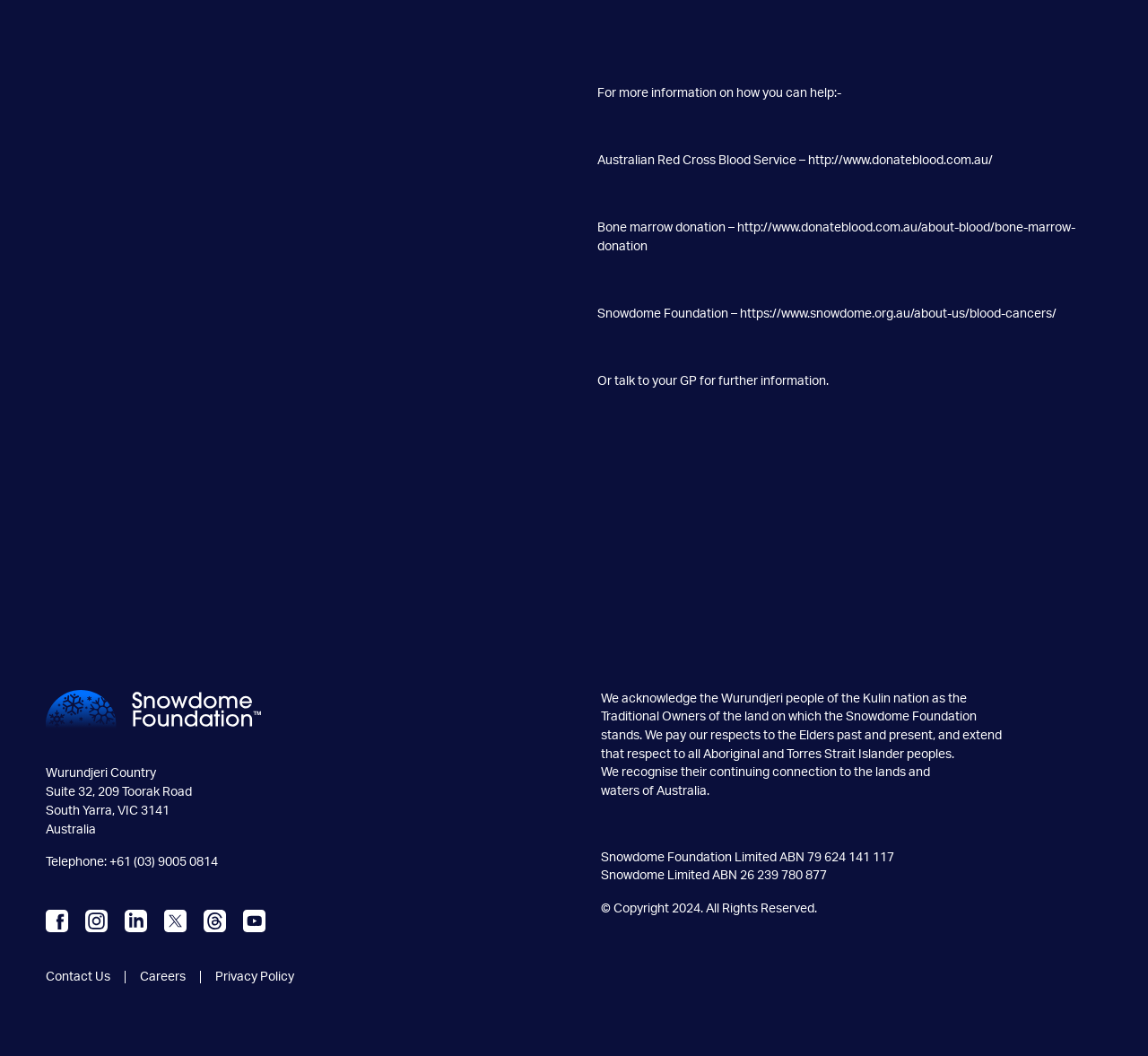Pinpoint the bounding box coordinates of the clickable element to carry out the following instruction: "Follow Snowdome Foundation on Facebook."

[0.04, 0.865, 0.072, 0.878]